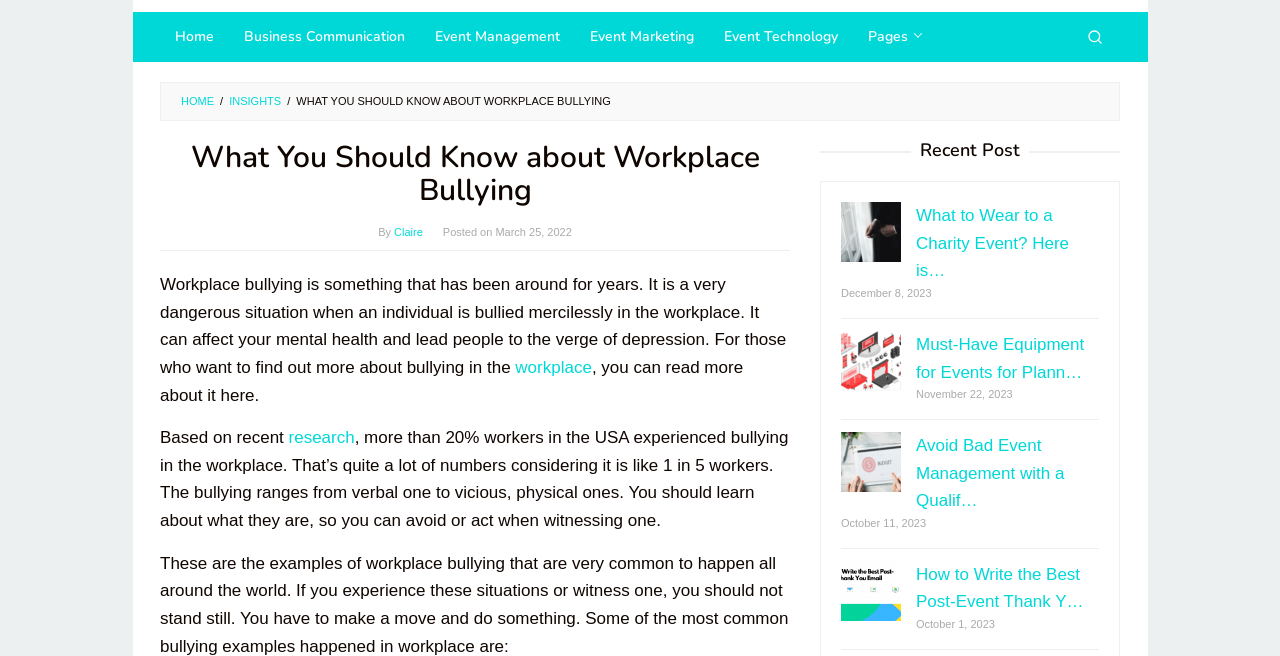What is the topic of the current webpage?
Please give a detailed and elaborate answer to the question.

Based on the webpage content, especially the heading 'What You Should Know about Workplace Bullying' and the text 'Workplace bullying is something that has been around for years...', it is clear that the topic of the current webpage is workplace bullying.